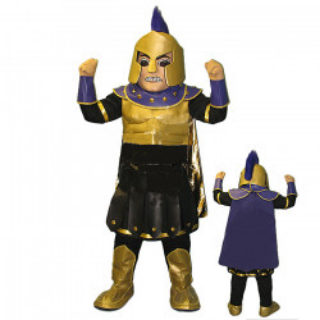What is the color of the crest on the helmet?
Refer to the image and provide a detailed answer to the question.

The caption specifically mentions that the bold helmet is adorned with a blue crest, which suggests that the crest is blue in color.